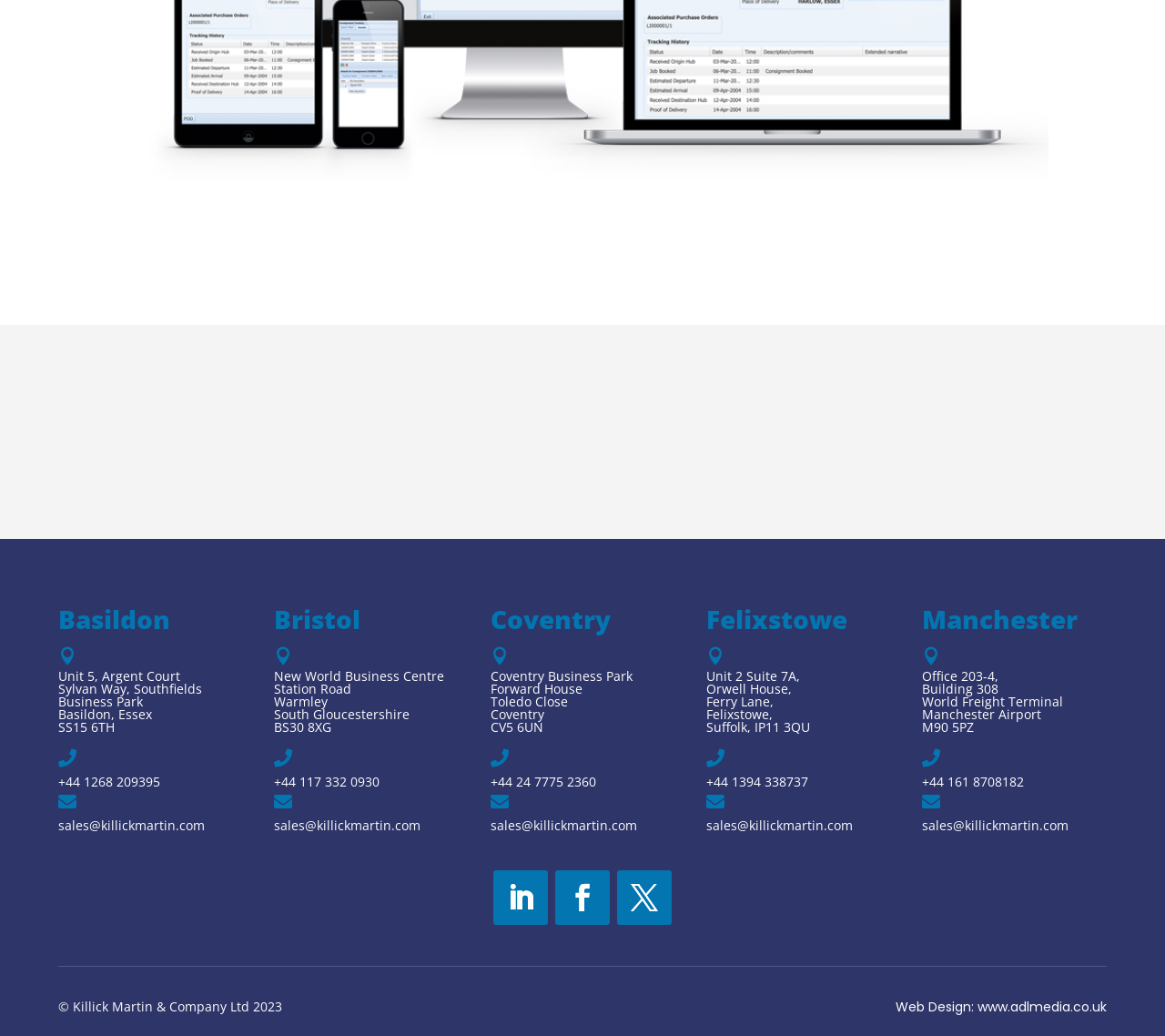Please specify the bounding box coordinates of the area that should be clicked to accomplish the following instruction: "View the Bristol office address". The coordinates should consist of four float numbers between 0 and 1, i.e., [left, top, right, bottom].

[0.235, 0.644, 0.381, 0.661]